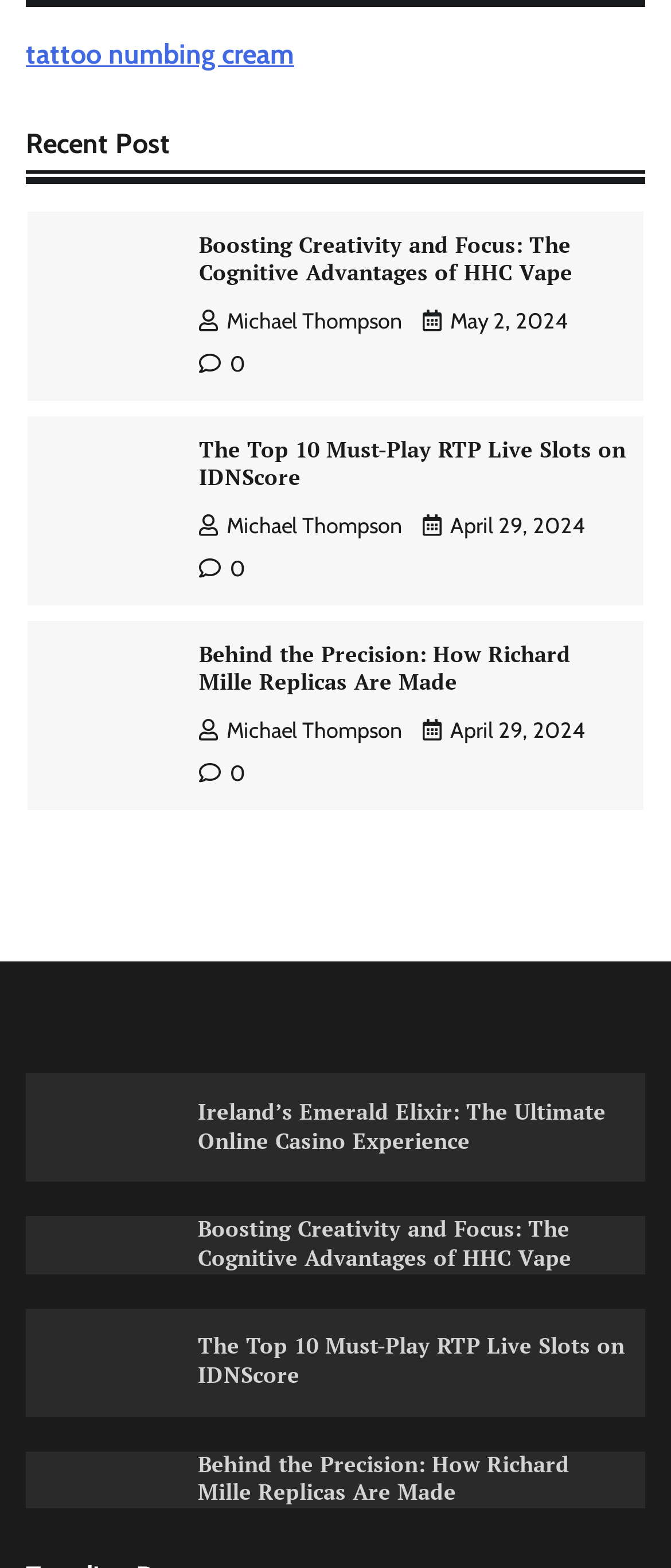What is the date of the article 'Ireland’s Emerald Elixir: The Ultimate Online Casino Experience'?
Based on the screenshot, provide a one-word or short-phrase response.

April 29, 2024